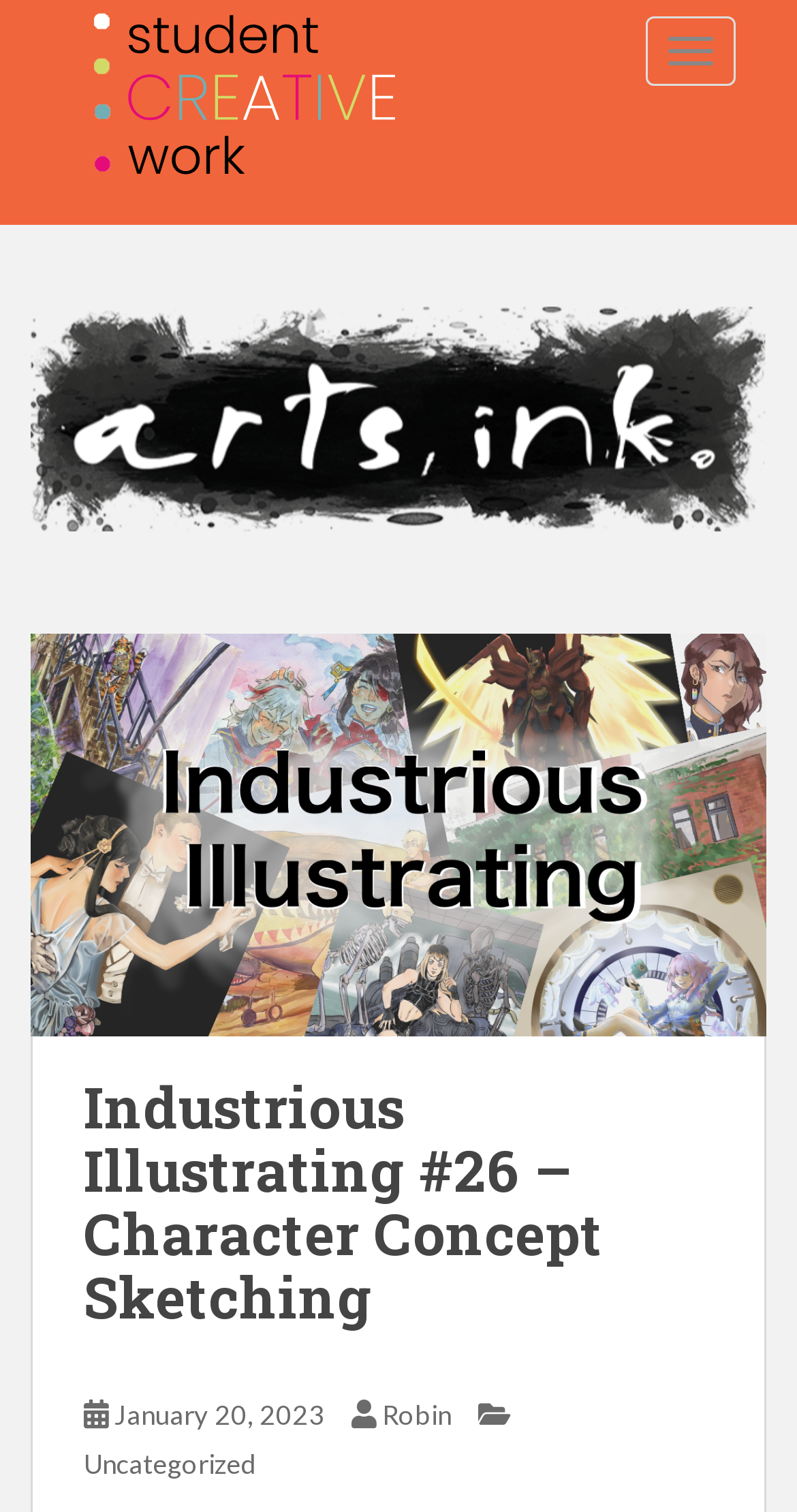What is the category of the latest article?
Look at the screenshot and give a one-word or phrase answer.

Uncategorized